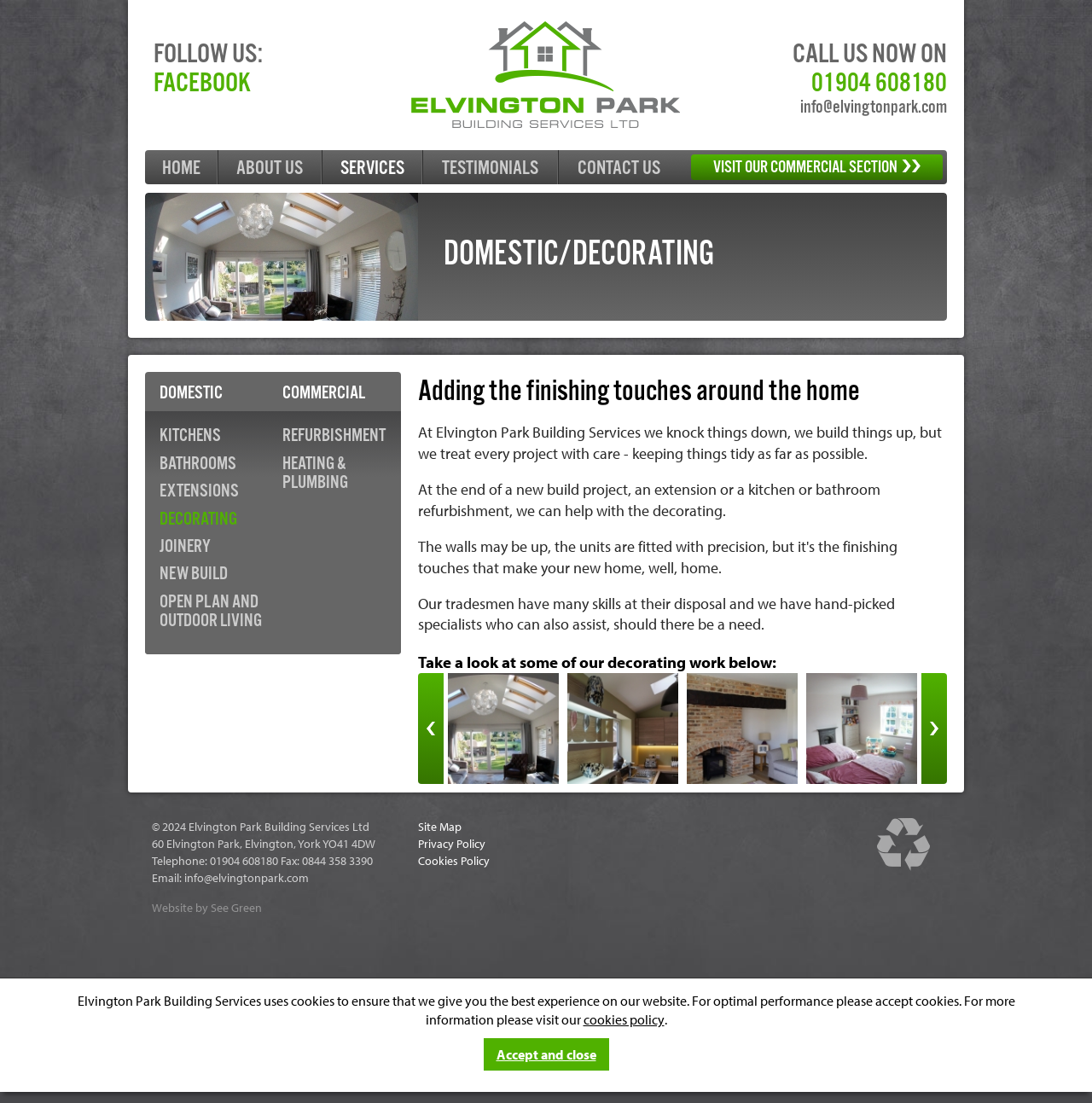Highlight the bounding box coordinates of the element that should be clicked to carry out the following instruction: "Call the phone number". The coordinates must be given as four float numbers ranging from 0 to 1, i.e., [left, top, right, bottom].

[0.743, 0.06, 0.867, 0.091]